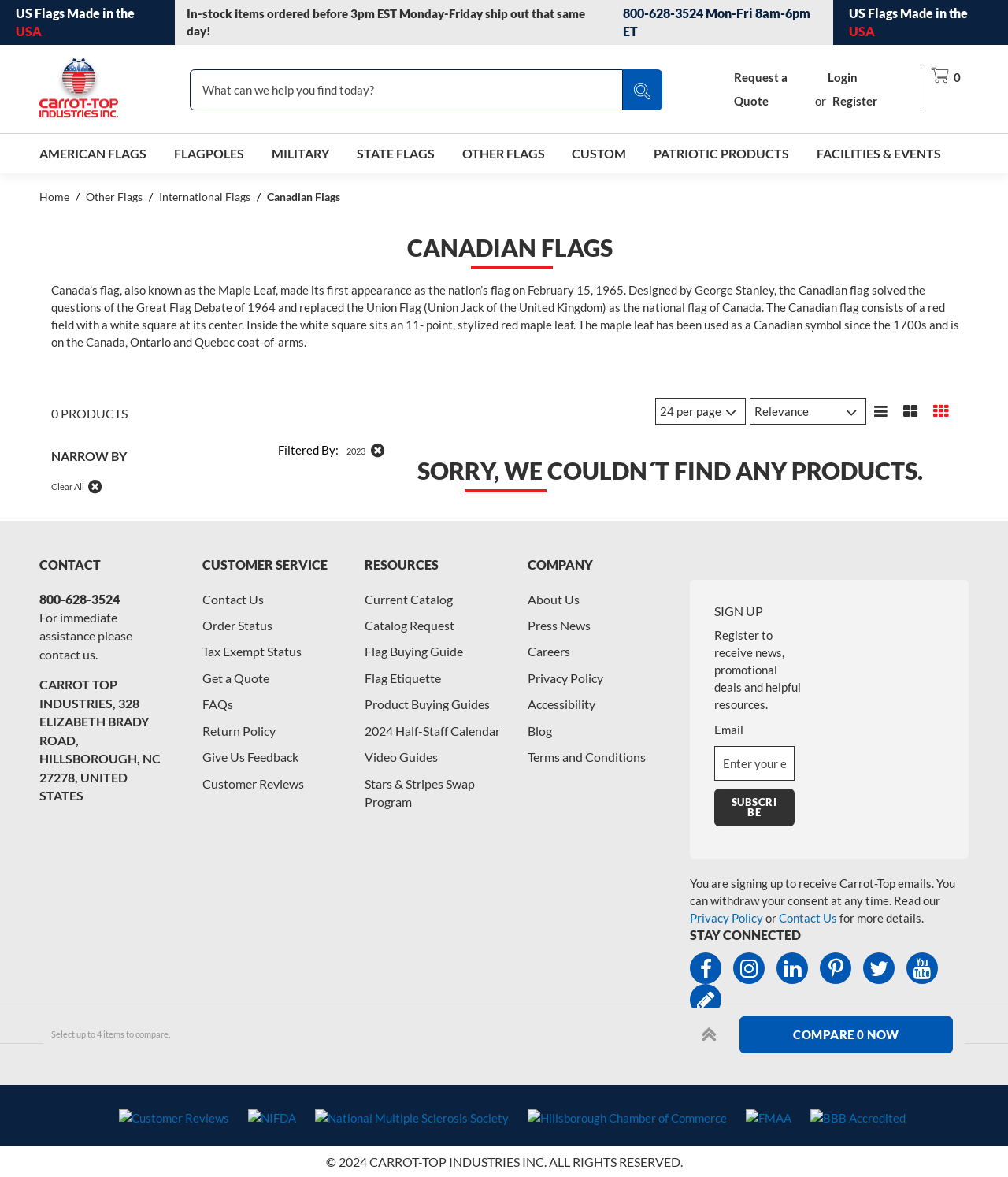Consider the image and give a detailed and elaborate answer to the question: 
What is the name of the company?

I found the company name by looking at the top-left corner of the webpage, where it says 'Carrot-Top Industries'.